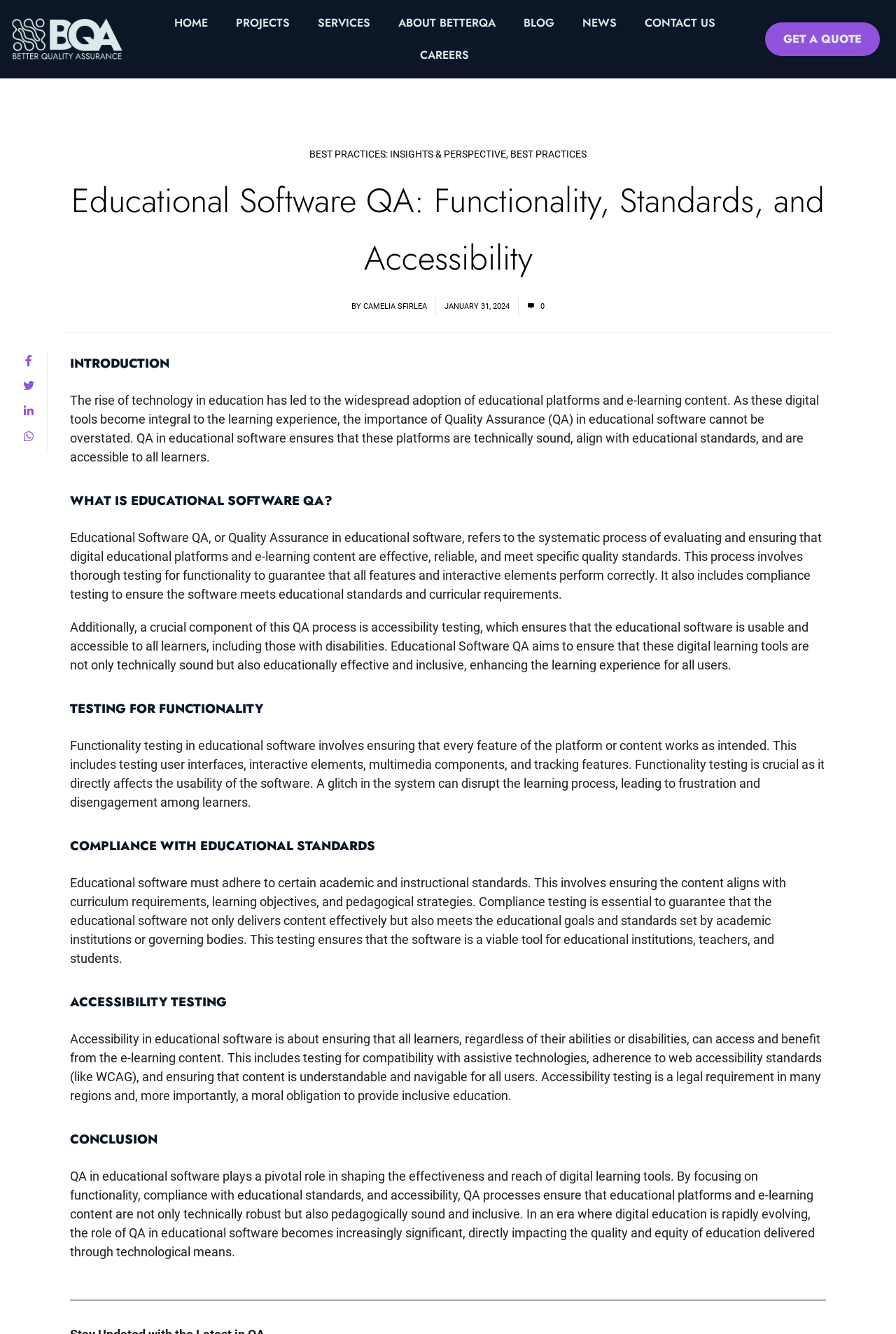Please identify the bounding box coordinates of the area I need to click to accomplish the following instruction: "Click the CONTACT US link".

[0.704, 0.005, 0.814, 0.029]